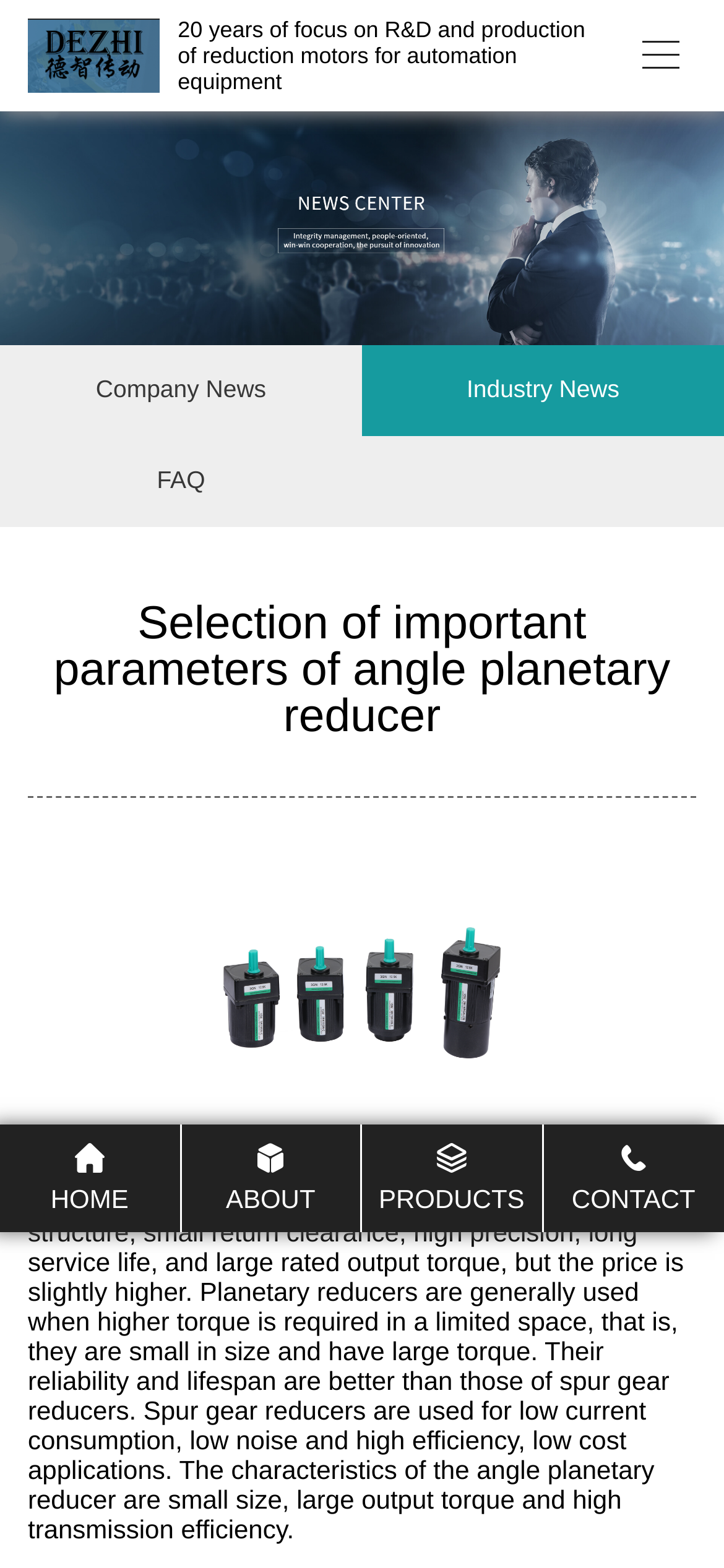Please find the bounding box coordinates of the clickable region needed to complete the following instruction: "Click the button to navigate". The bounding box coordinates must consist of four float numbers between 0 and 1, i.e., [left, top, right, bottom].

[0.887, 0.019, 0.987, 0.051]